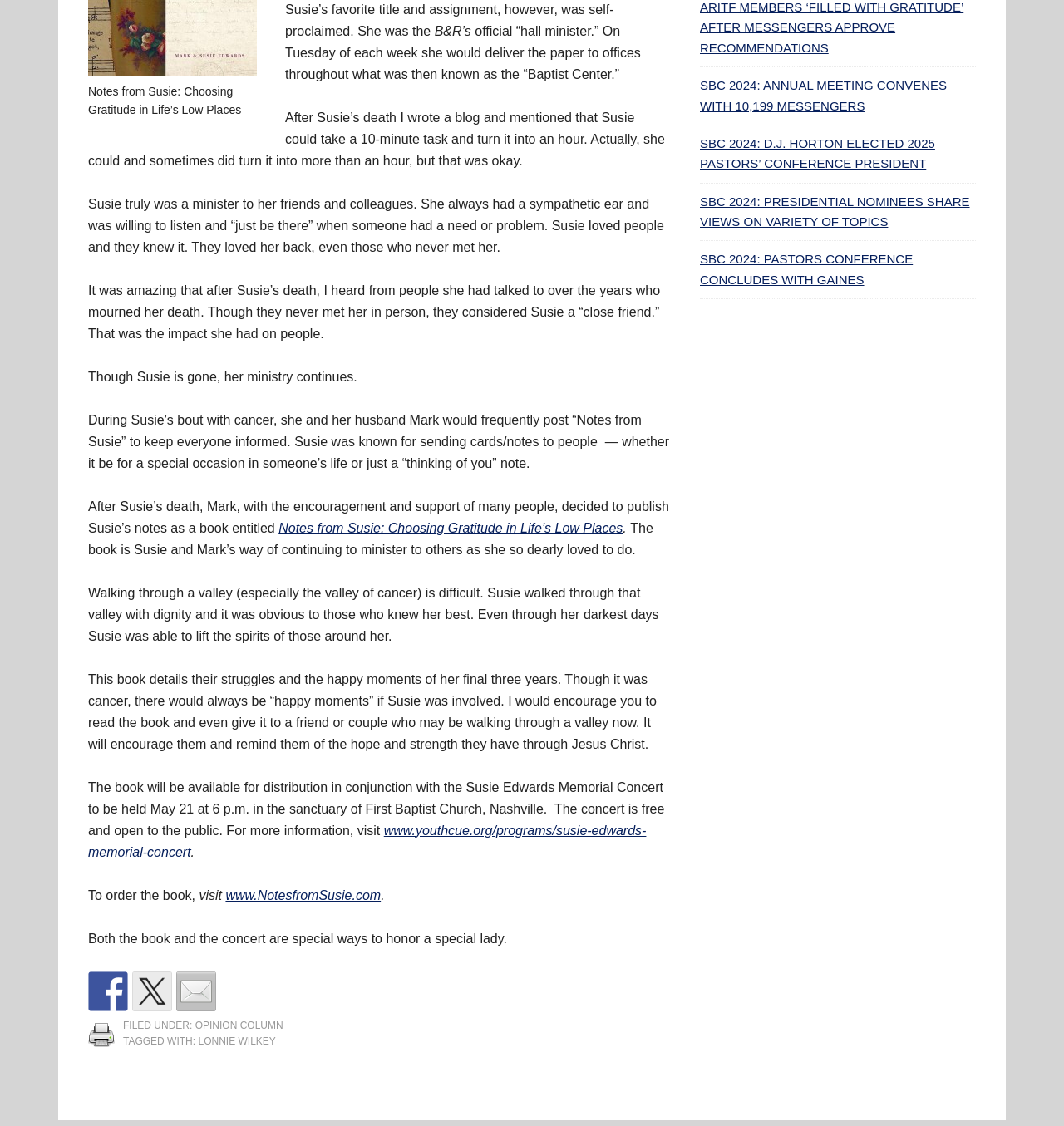Please provide a brief answer to the following inquiry using a single word or phrase:
What is Susie's role in B&R?

hall minister